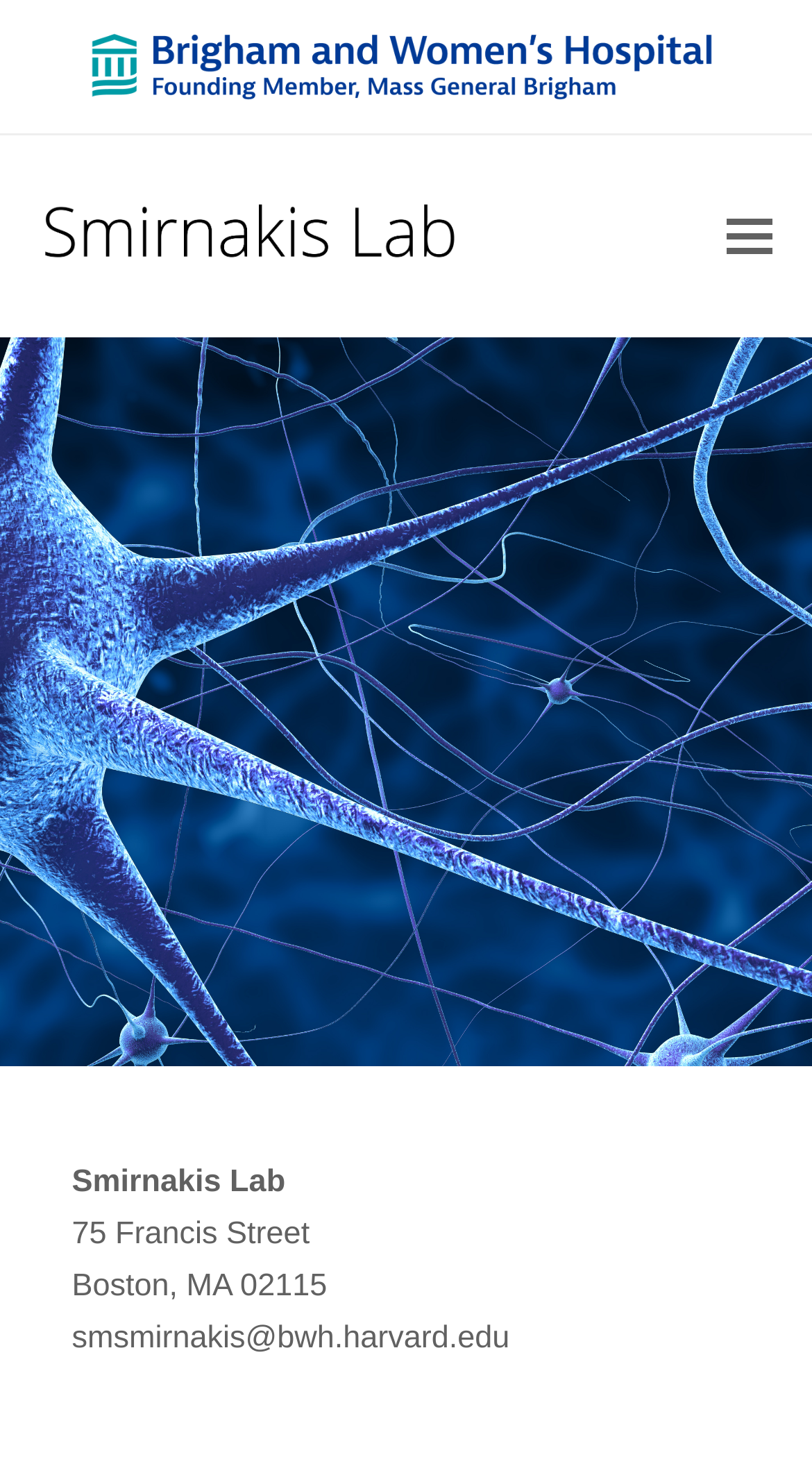Create a detailed summary of all the visual and textual information on the webpage.

The webpage is about the Smirnakis Laboratory at Brigham and Women's Hospital. At the top, there is a logo image and a link to the laboratory's website. To the right of the logo, there is a non-descriptive text element. 

Below the logo, there is a table layout containing a link to the laboratory's website with an accompanying image. 

On the top right corner, there is a button to toggle the mobile menu, which is currently not expanded. When expanded, the menu displays the laboratory's name, address, and email. The address is 75 Francis Street, Boston, MA 02115, and the email is smsmirnakis@bwh.harvard.edu.